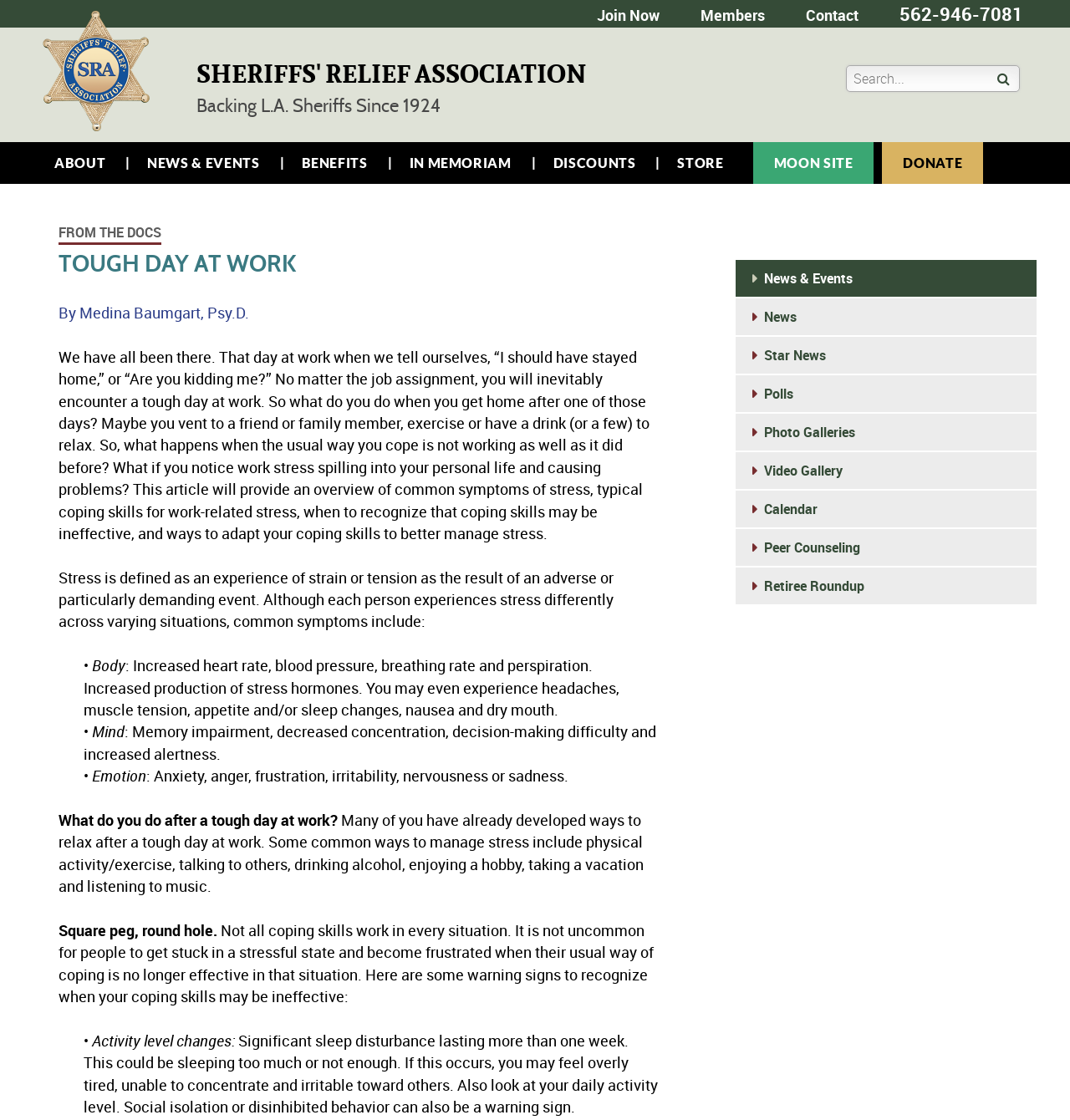Provide a one-word or short-phrase answer to the question:
What is the purpose of the 'Search...' textbox?

To search the website